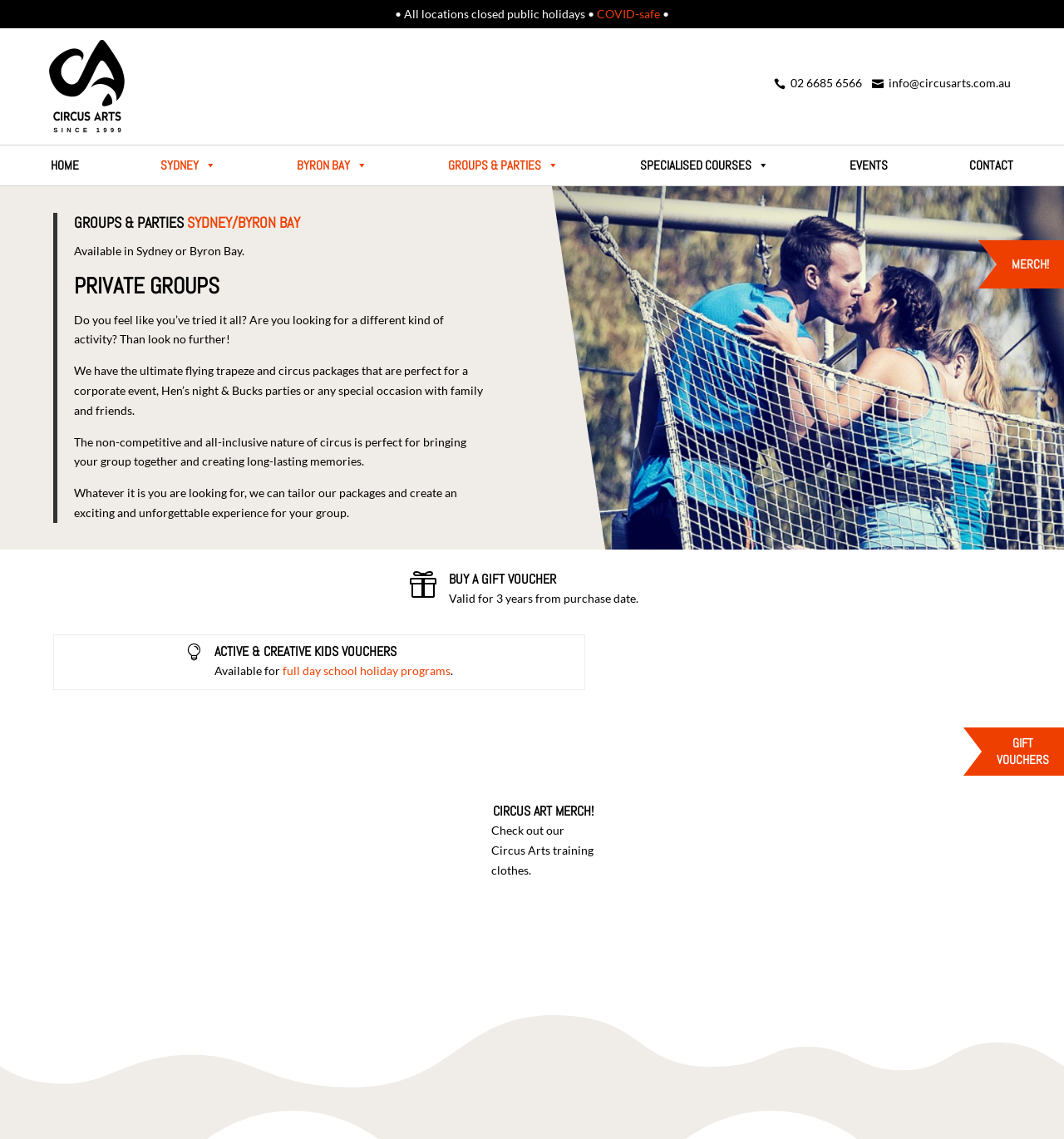Generate a thorough caption that explains the contents of the webpage.

The webpage is about Private Groups at Circus Arts Australia. At the top, there is a logo of Circus Arts Australia, which is an image with a link to the homepage. Next to the logo, there are contact details, including a phone number and an email address.

Below the logo, there is a navigation menu with links to different sections of the website, such as Home, Sydney, Byron Bay, Groups & Parties, Specialised Courses, Events, and Contact.

The main content of the page is divided into several sections. The first section has a heading "GROUPS & PARTIES SYDNEY/BYRON BAY" and describes the private group packages available in Sydney and Byron Bay. There is a paragraph of text explaining the benefits of these packages, followed by another paragraph describing how they can be tailored to suit different groups.

To the right of this section, there is an image of people on a flying trapeze board in Sydney.

Below this section, there are two tables with information about gift vouchers and kids' vouchers. The first table has a heading "BUY A GIFT VOUCHER" and explains that the vouchers are valid for three years. The second table has a heading "ACTIVE & CREATIVE KIDS VOUCHERS" and explains that they are available for full-day school holiday programs.

Further down the page, there is a section with a heading "CIRCUS ART MERCH!" and describes the Circus Arts training clothes available for purchase.

At the bottom of the page, there are two headings, "MERCH!" and "GIFT VOUCHERS", which seem to be links to other pages on the website.